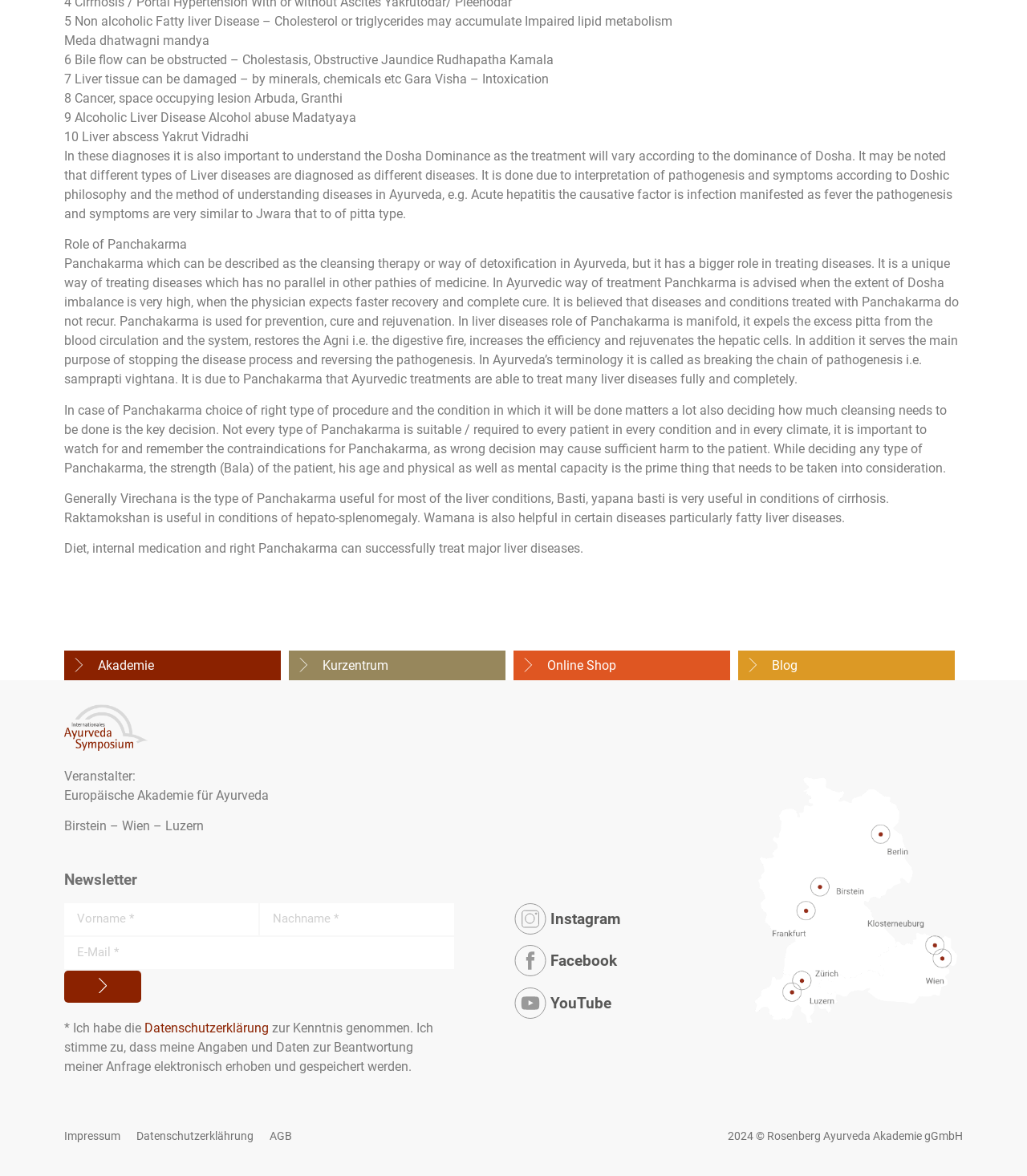Please pinpoint the bounding box coordinates for the region I should click to adhere to this instruction: "Click the Akademie button".

[0.062, 0.553, 0.273, 0.578]